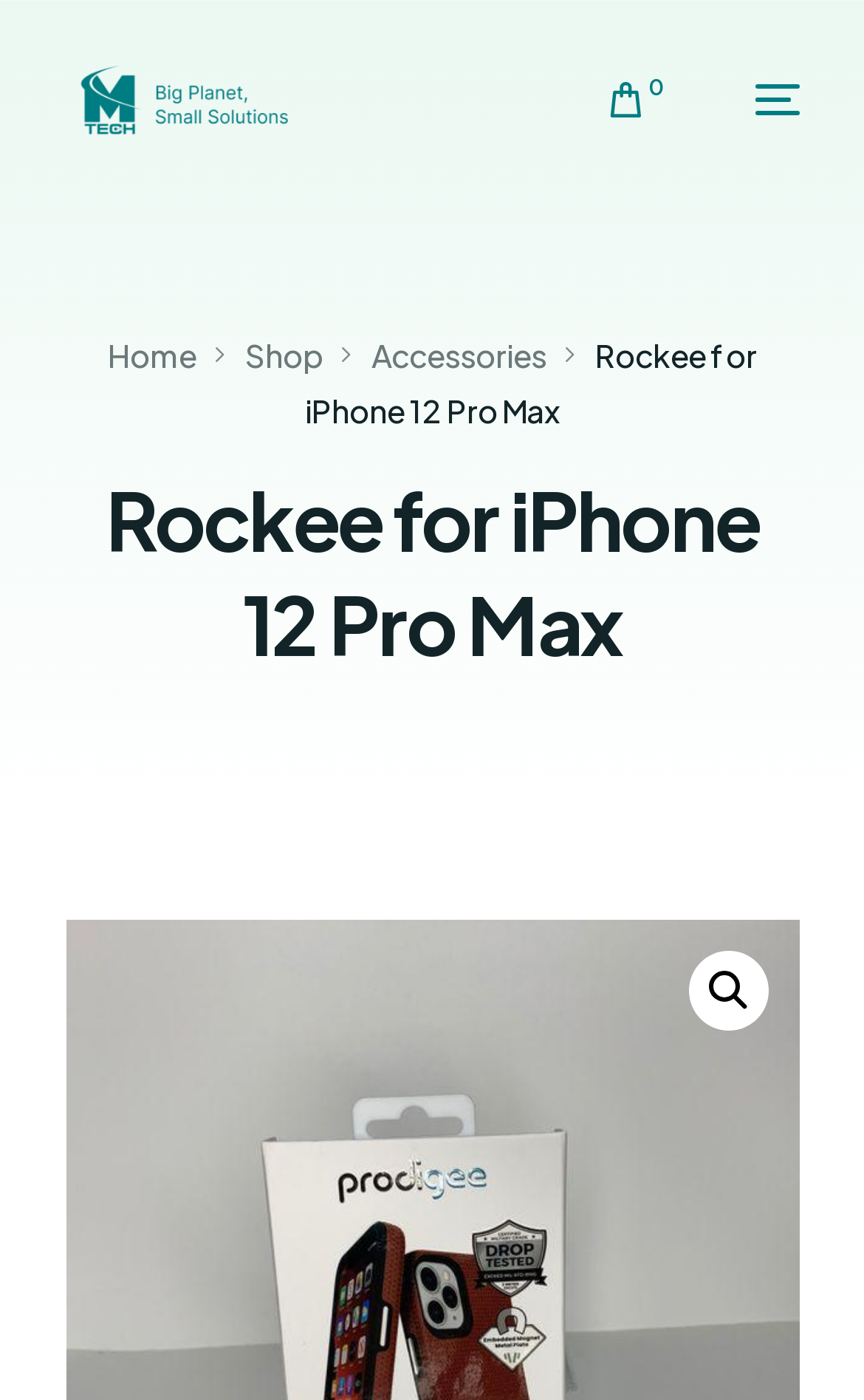Can you specify the bounding box coordinates for the region that should be clicked to fulfill this instruction: "open mobile menu".

[0.822, 0.04, 0.924, 0.103]